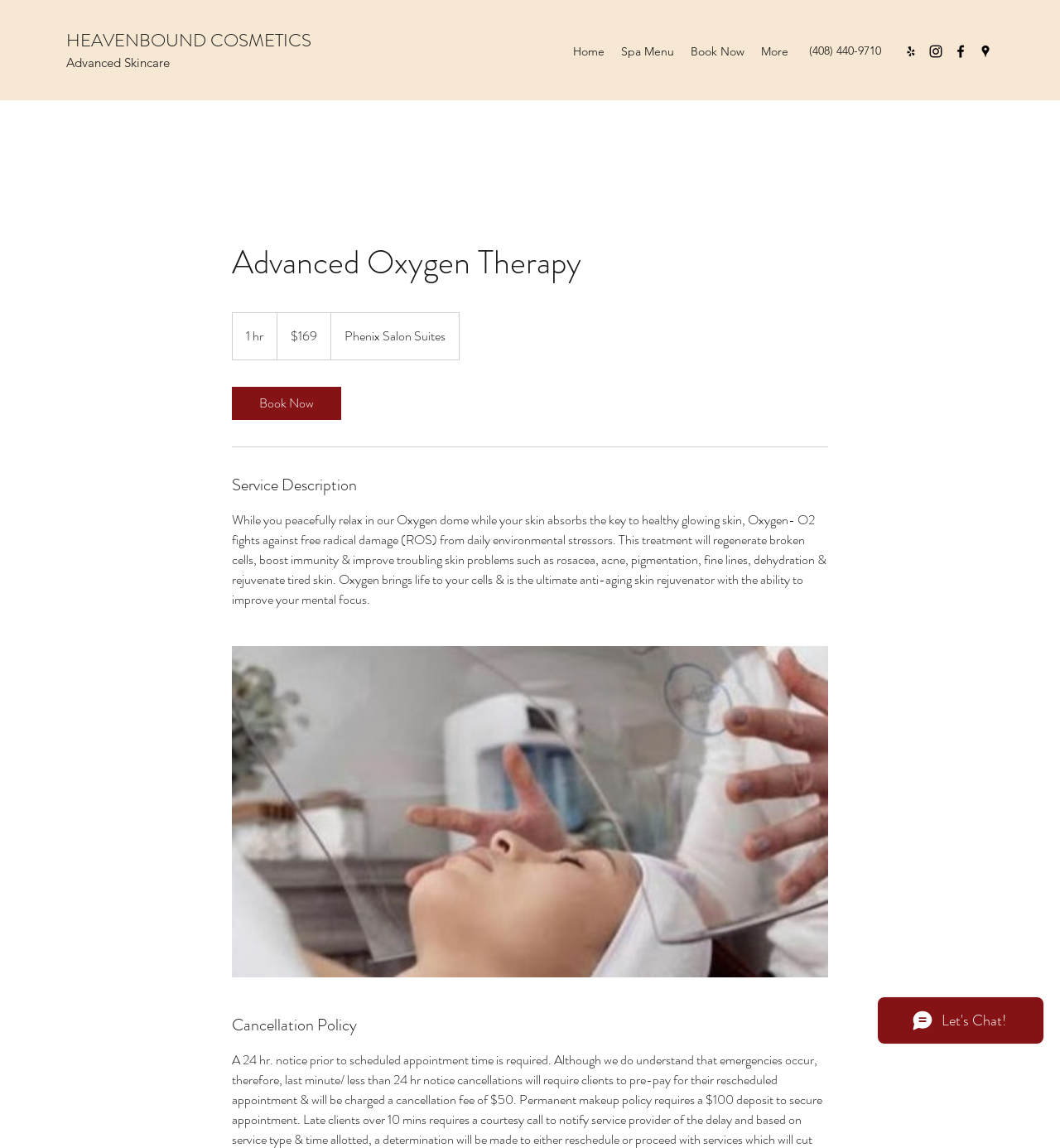Identify the bounding box coordinates necessary to click and complete the given instruction: "Click on the 'Home' link".

[0.533, 0.034, 0.578, 0.056]